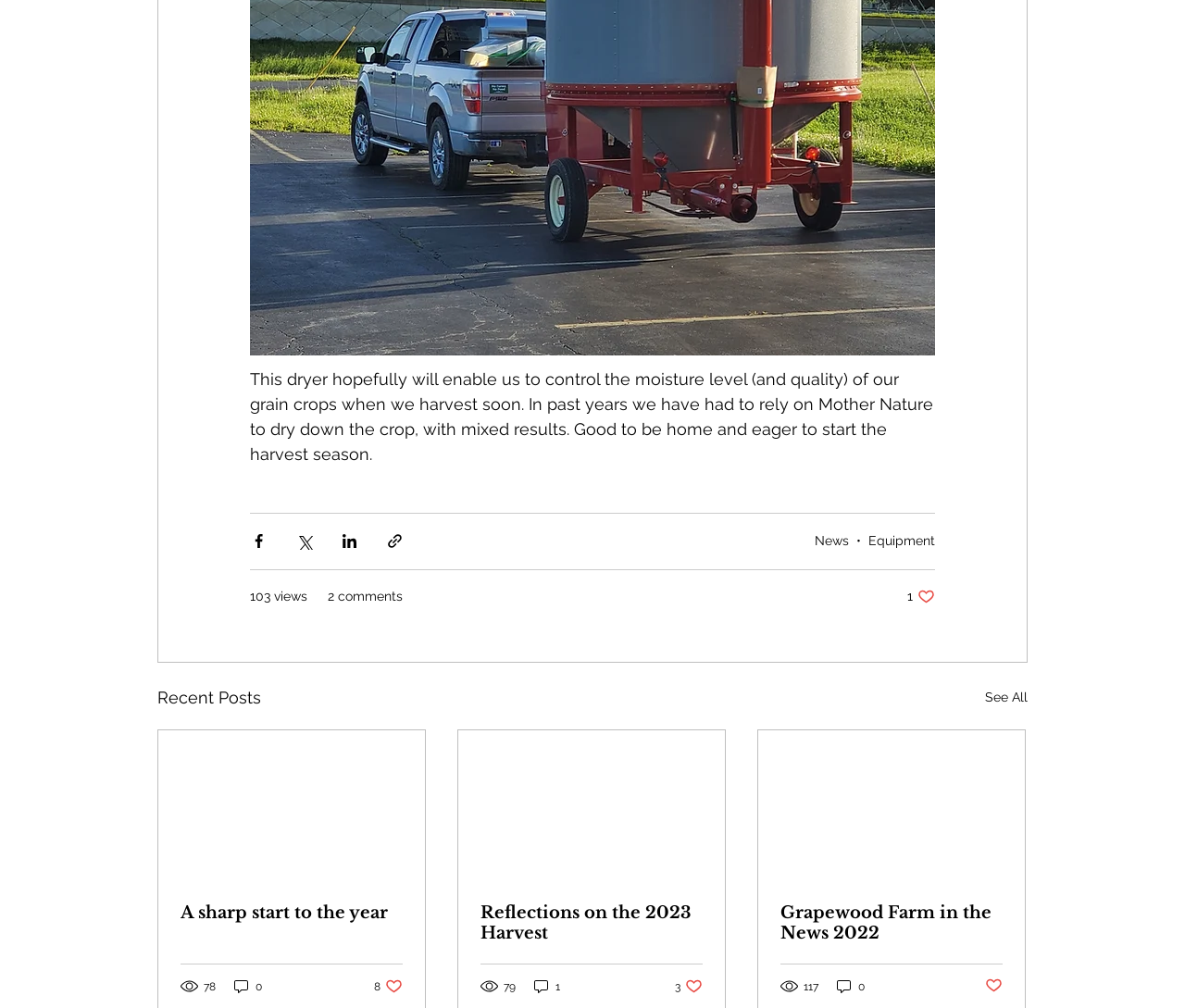Please find the bounding box coordinates of the clickable region needed to complete the following instruction: "Like the post". The bounding box coordinates must consist of four float numbers between 0 and 1, i.e., [left, top, right, bottom].

[0.766, 0.583, 0.789, 0.6]